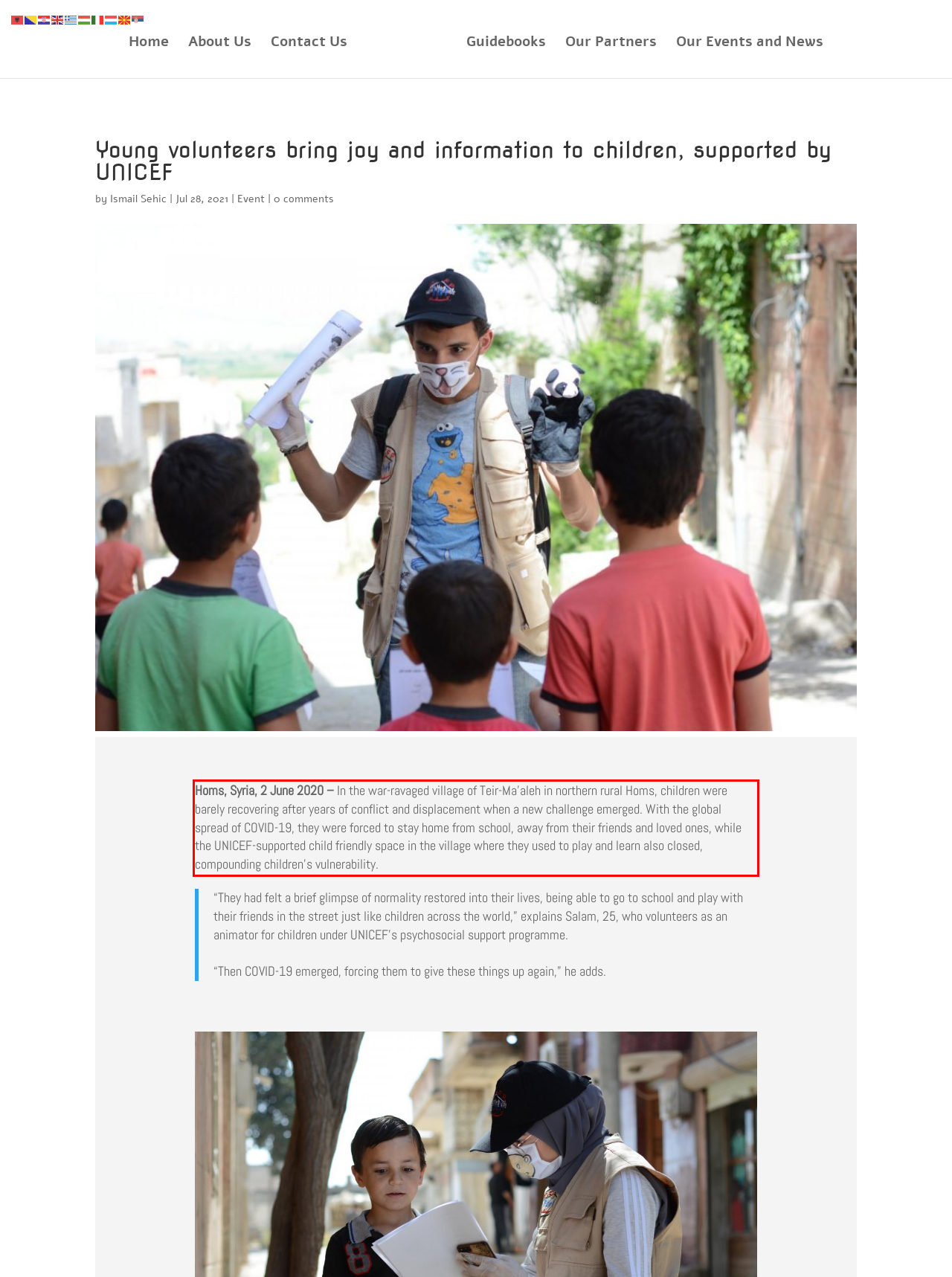You are given a webpage screenshot with a red bounding box around a UI element. Extract and generate the text inside this red bounding box.

Homs, Syria, 2 June 2020 – In the war-ravaged village of Teir-Ma’aleh in northern rural Homs, children were barely recovering after years of conflict and displacement when a new challenge emerged. With the global spread of COVID-19, they were forced to stay home from school, away from their friends and loved ones, while the UNICEF-supported child friendly space in the village where they used to play and learn also closed, compounding children’s vulnerability.